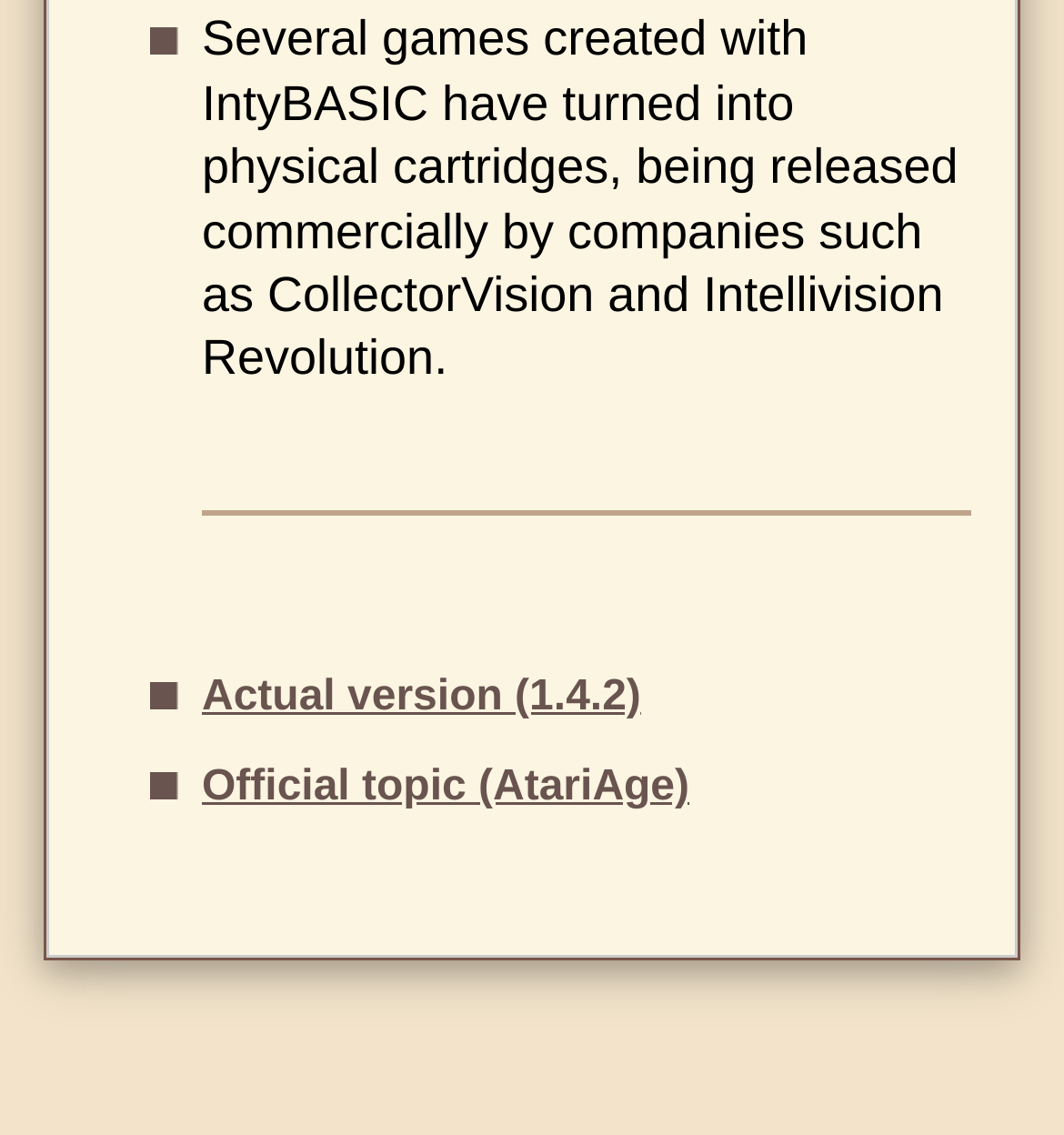Answer the following in one word or a short phrase: 
What is the text of the second heading element?

Official topic (AtariAge)